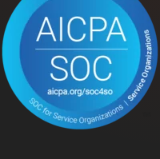What is the website address mentioned in the logo? Examine the screenshot and reply using just one word or a brief phrase.

aicpa.org/soc4so